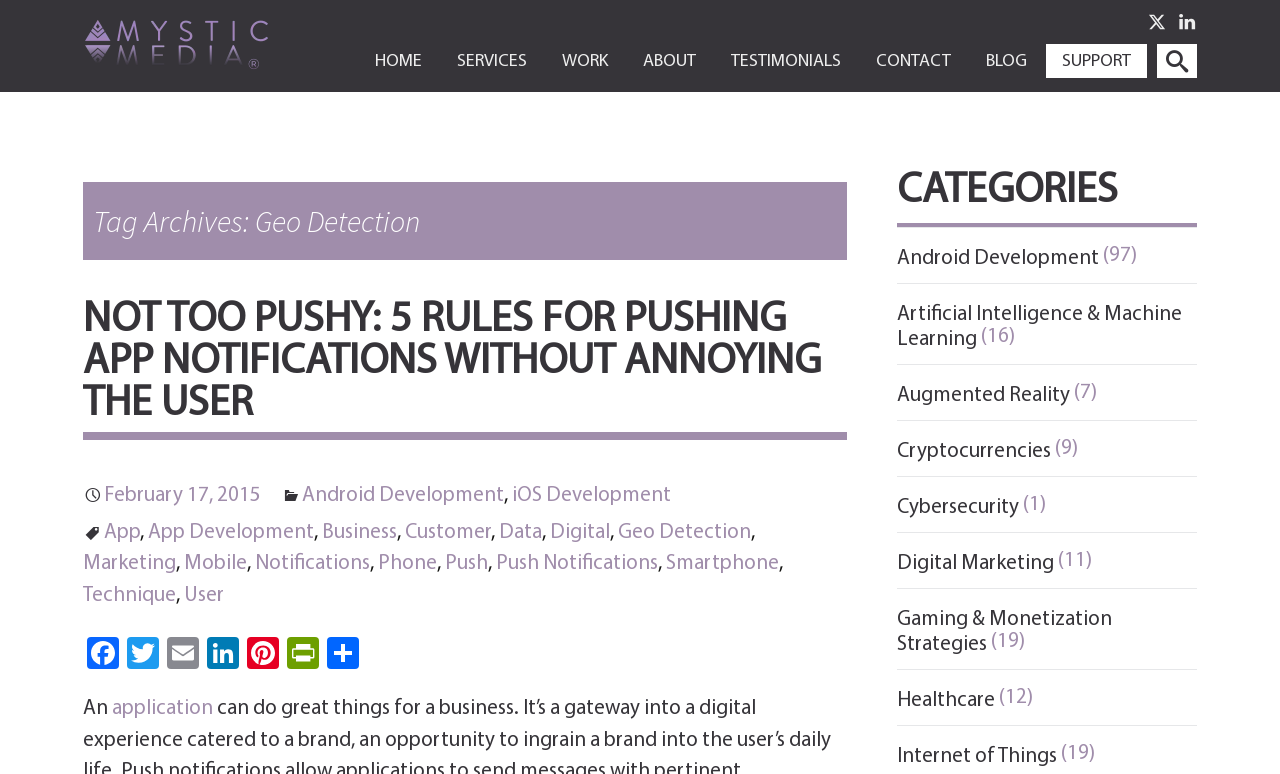Offer an extensive depiction of the webpage and its key elements.

The webpage is a blog post titled "Geo Detection" on the Mystic Media Blog. At the top, there is a navigation menu with links to "HOME", "SERVICES", "WORK", "ABOUT", "TESTIMONIALS", "CONTACT", "BLOG", and "SUPPORT". Below the navigation menu, there is a search bar with a textbox and a search button.

The main content of the page is a blog post with a heading "NOT TOO PUSHY: 5 RULES FOR PUSHING APP NOTIFICATIONS WITHOUT ANNOYING THE USER". Below the heading, there is a link to the same title, followed by a date "February 17, 2015" and a list of categories including "Android Development", "App Development", "Business", and others.

The blog post is followed by a section titled "CATEGORIES" with a list of links to various categories, including "Android Development", "Artificial Intelligence & Machine Learning", "Augmented Reality", and others. Each category link is accompanied by a number in parentheses, indicating the number of posts in that category.

At the bottom of the page, there are social media links to Facebook, Twitter, Email, LinkedIn, Pinterest, and PrintFriendly, as well as a link to share the post.